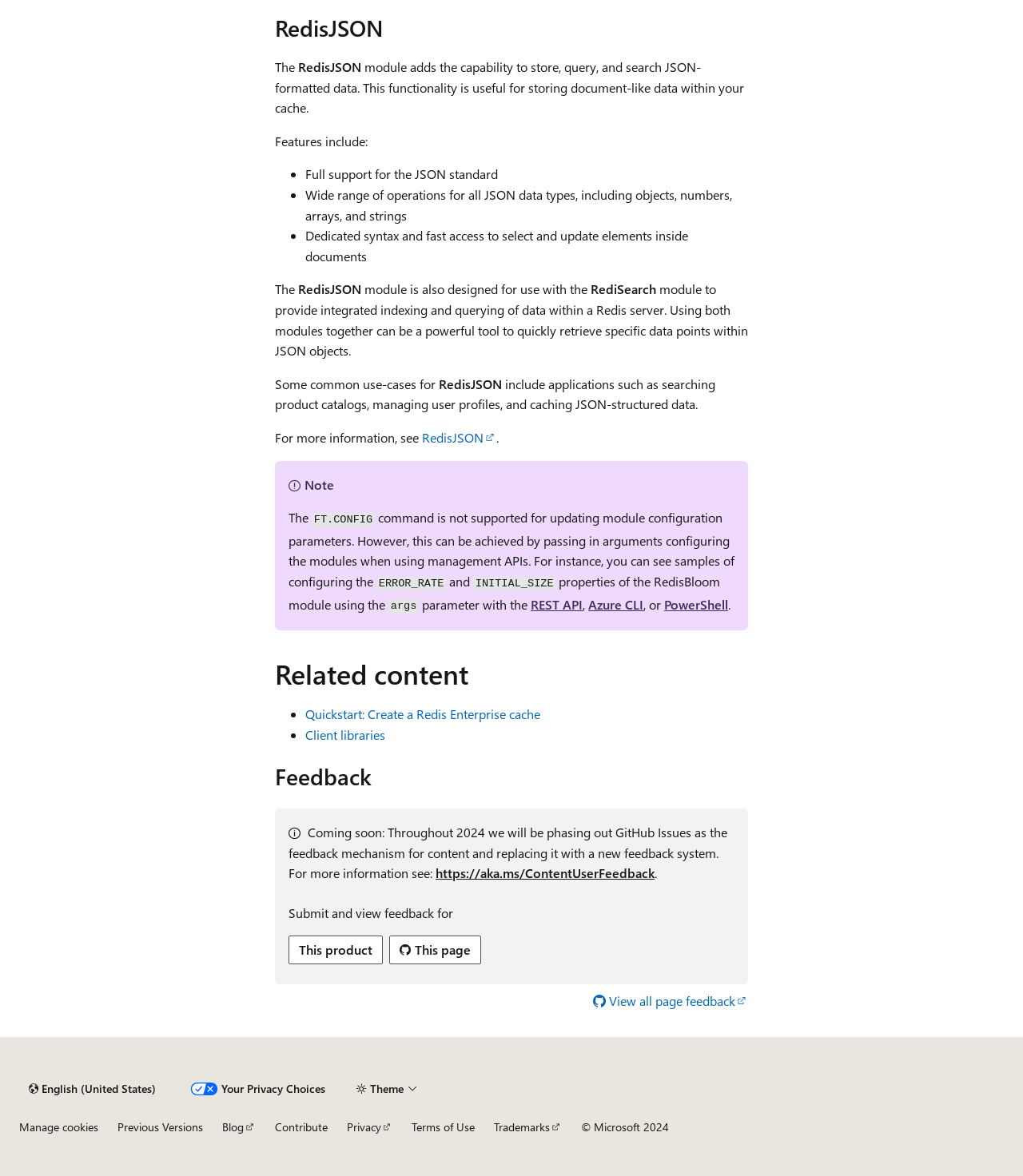Locate the UI element described as follows: "REST API". Return the bounding box coordinates as four float numbers between 0 and 1 in the order [left, top, right, bottom].

[0.519, 0.506, 0.57, 0.521]